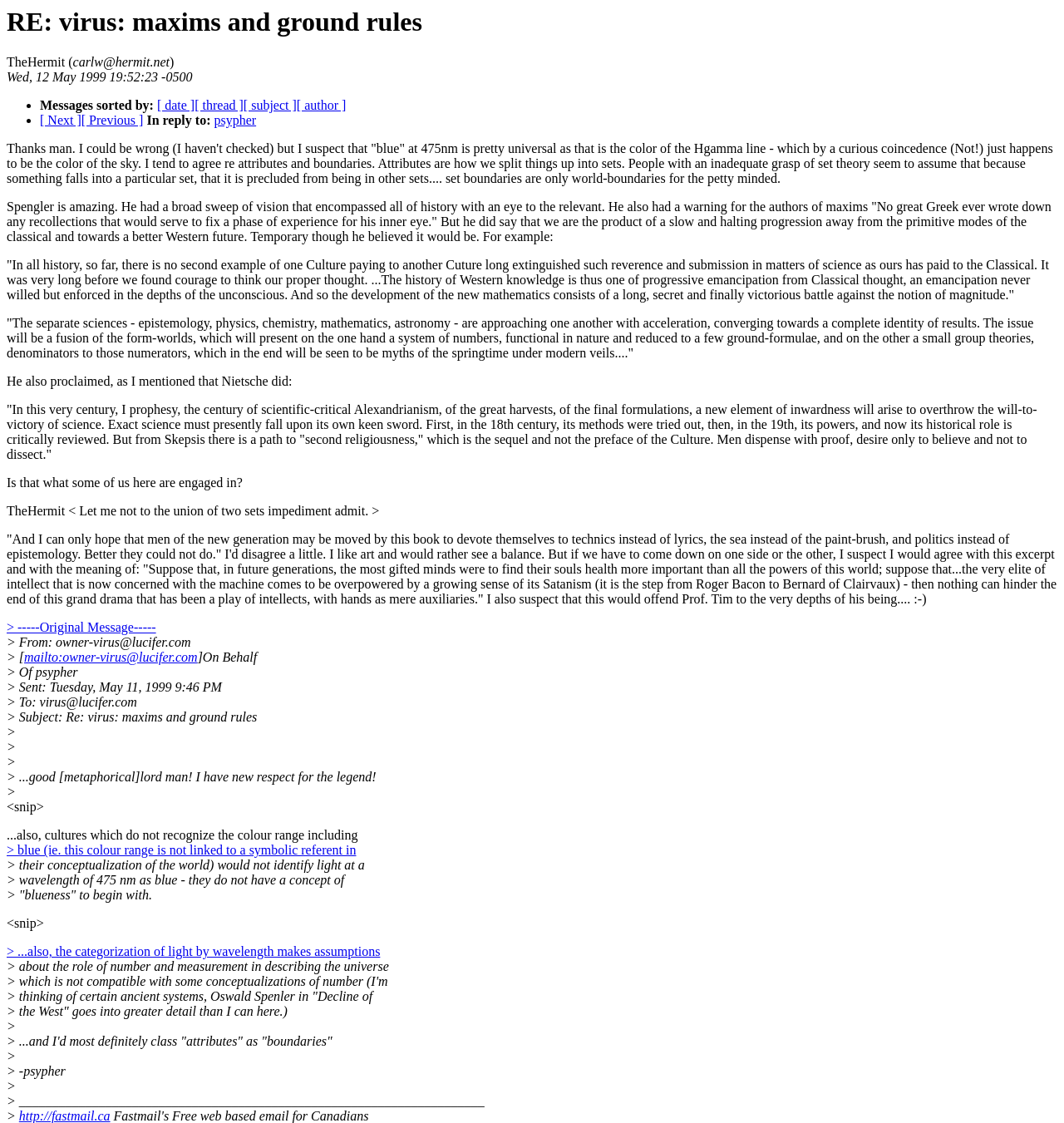Could you indicate the bounding box coordinates of the region to click in order to complete this instruction: "View original message".

[0.006, 0.553, 0.147, 0.565]